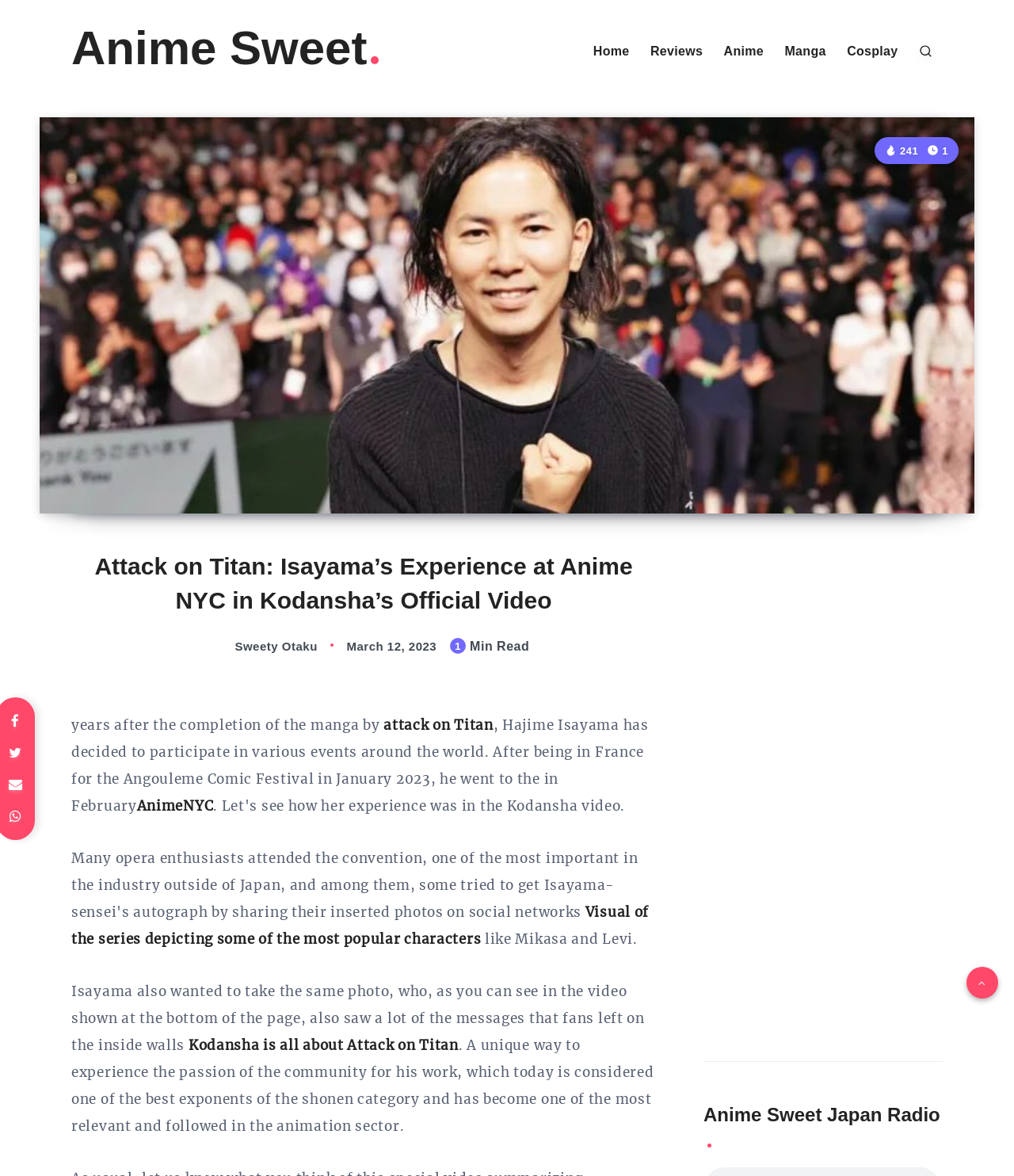Identify the main title of the webpage and generate its text content.

Attack on Titan: Isayama’s Experience at Anime NYC in Kodansha’s Official Video